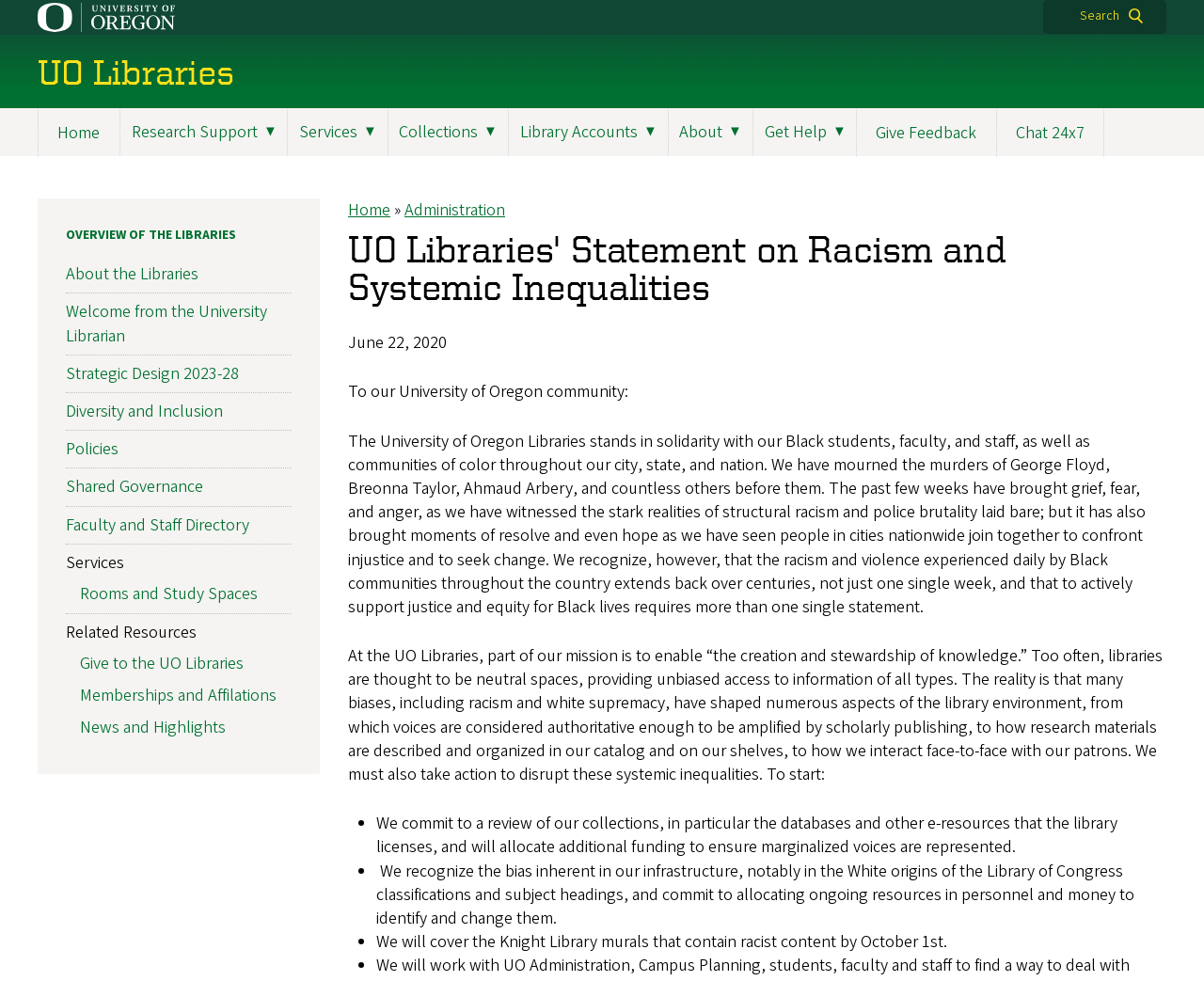Determine the bounding box coordinates for the area you should click to complete the following instruction: "View 'About the Libraries'".

[0.055, 0.268, 0.165, 0.292]